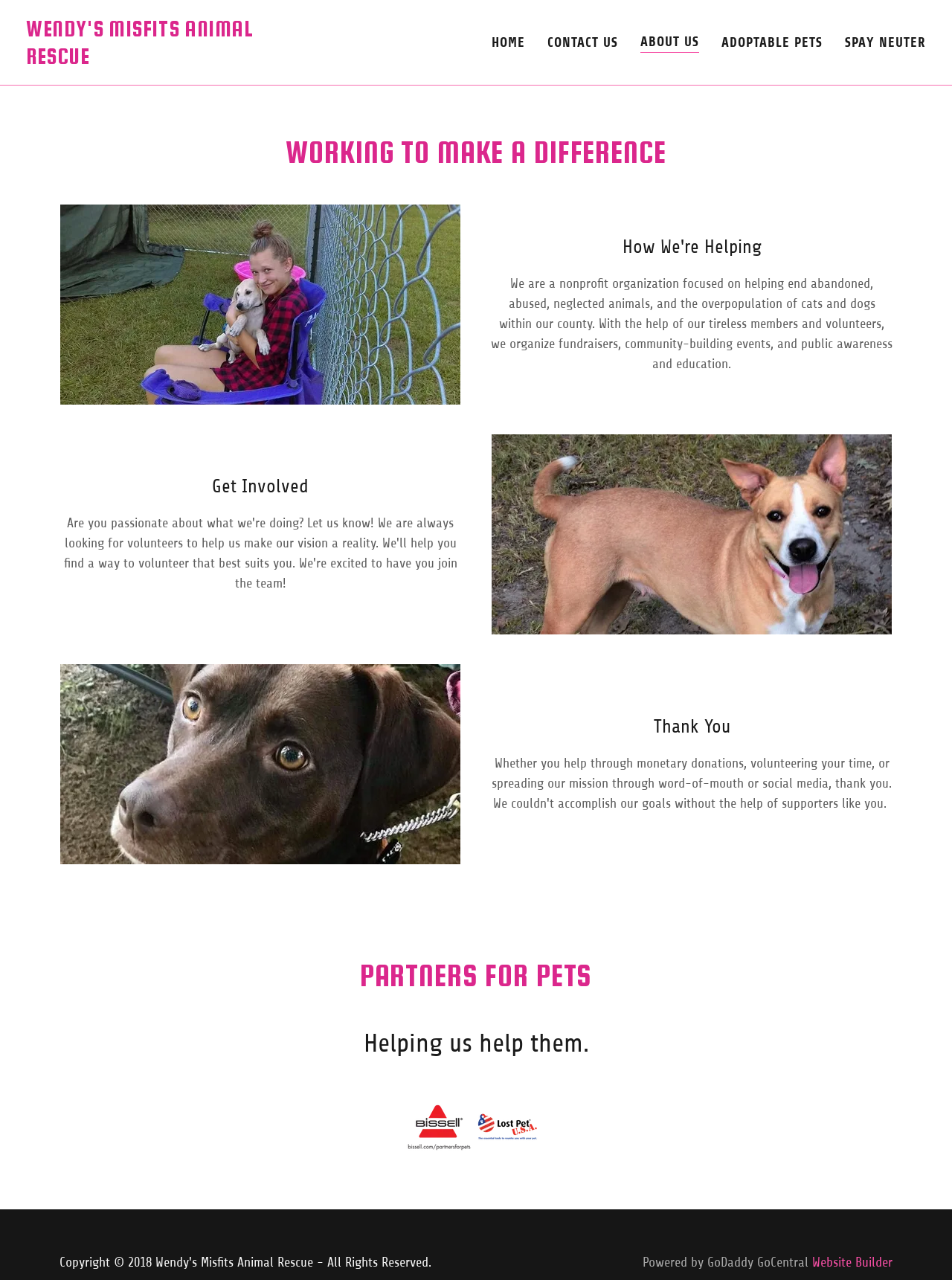Please determine the bounding box coordinates of the area that needs to be clicked to complete this task: 'Go back to top'. The coordinates must be four float numbers between 0 and 1, formatted as [left, top, right, bottom].

None